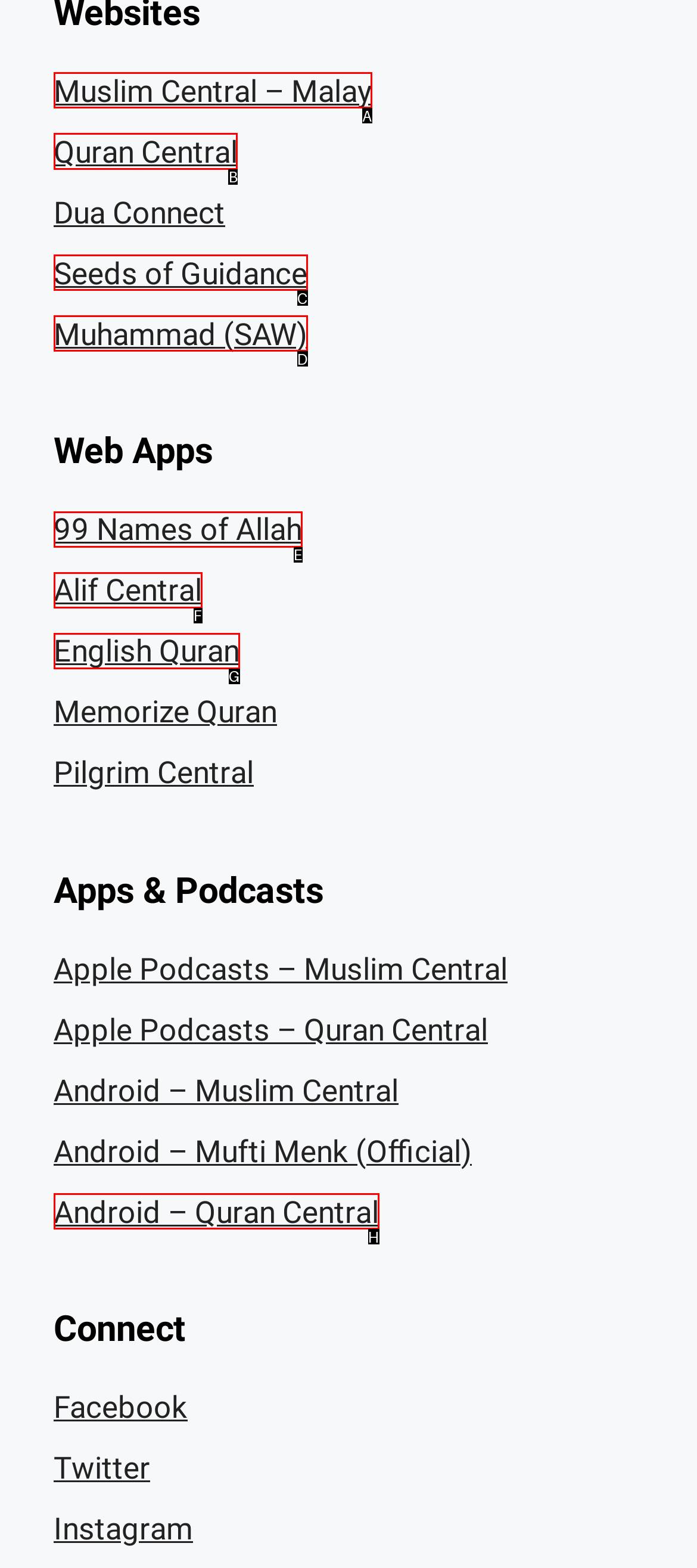Select the proper HTML element to perform the given task: Explore Quran Central Answer with the corresponding letter from the provided choices.

B